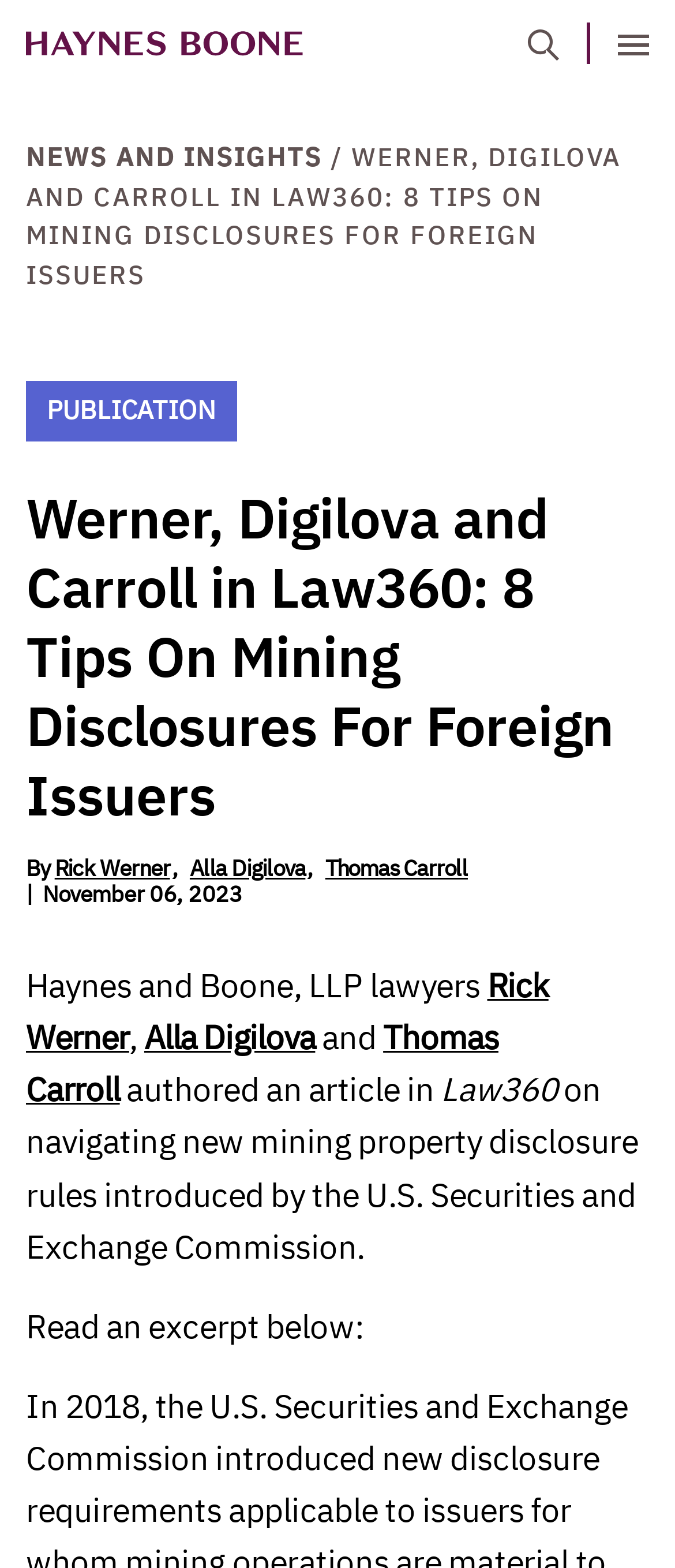Please respond to the question with a concise word or phrase:
What is the date of the article?

November 06, 2023